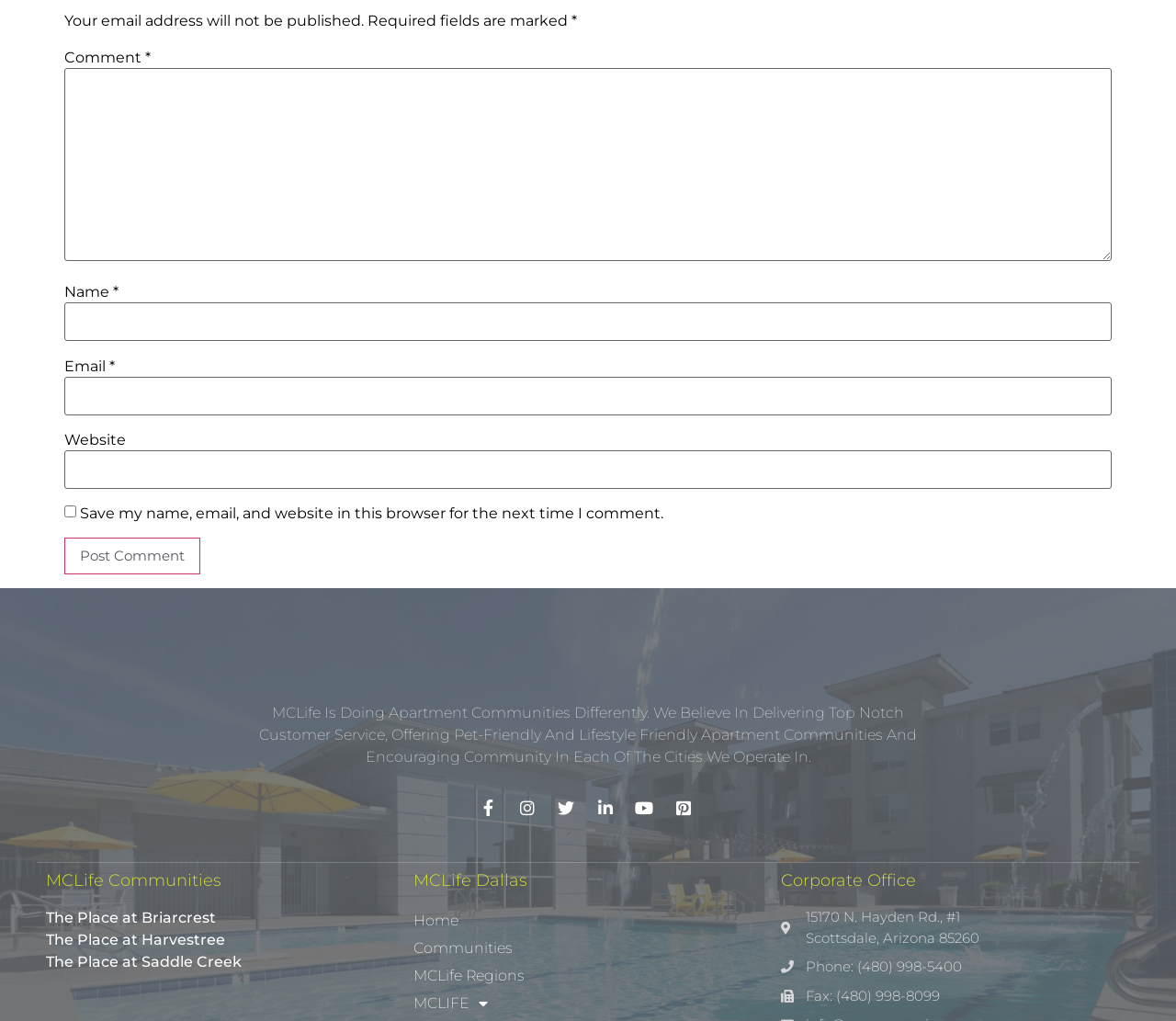What is the phone number of the Corporate Office?
Please ensure your answer is as detailed and informative as possible.

The phone number of the Corporate Office is listed as '(480) 998-5400' below the 'Corporate Office' heading.